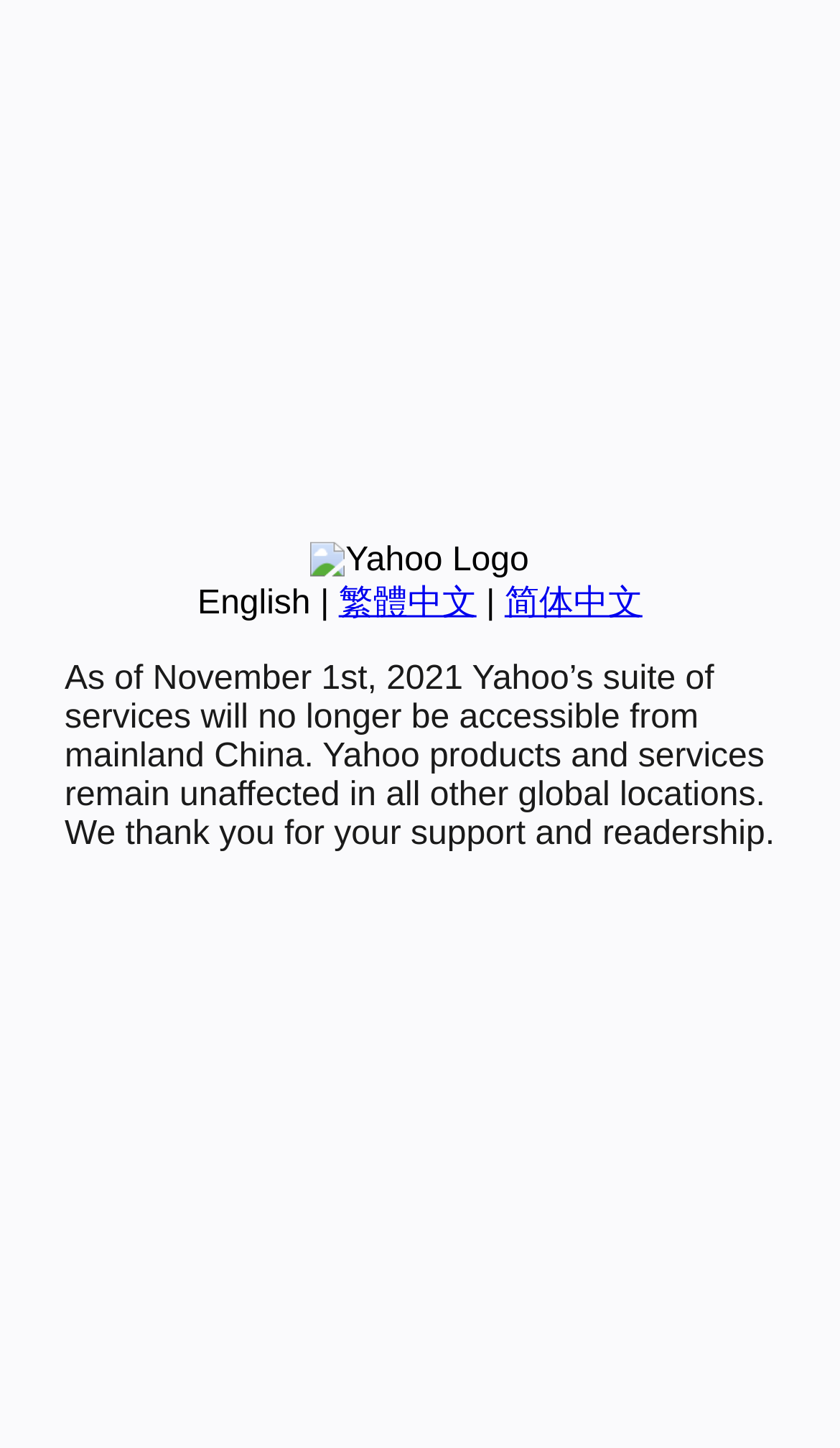Please determine the bounding box coordinates for the element with the description: "繁體中文".

[0.403, 0.404, 0.567, 0.429]